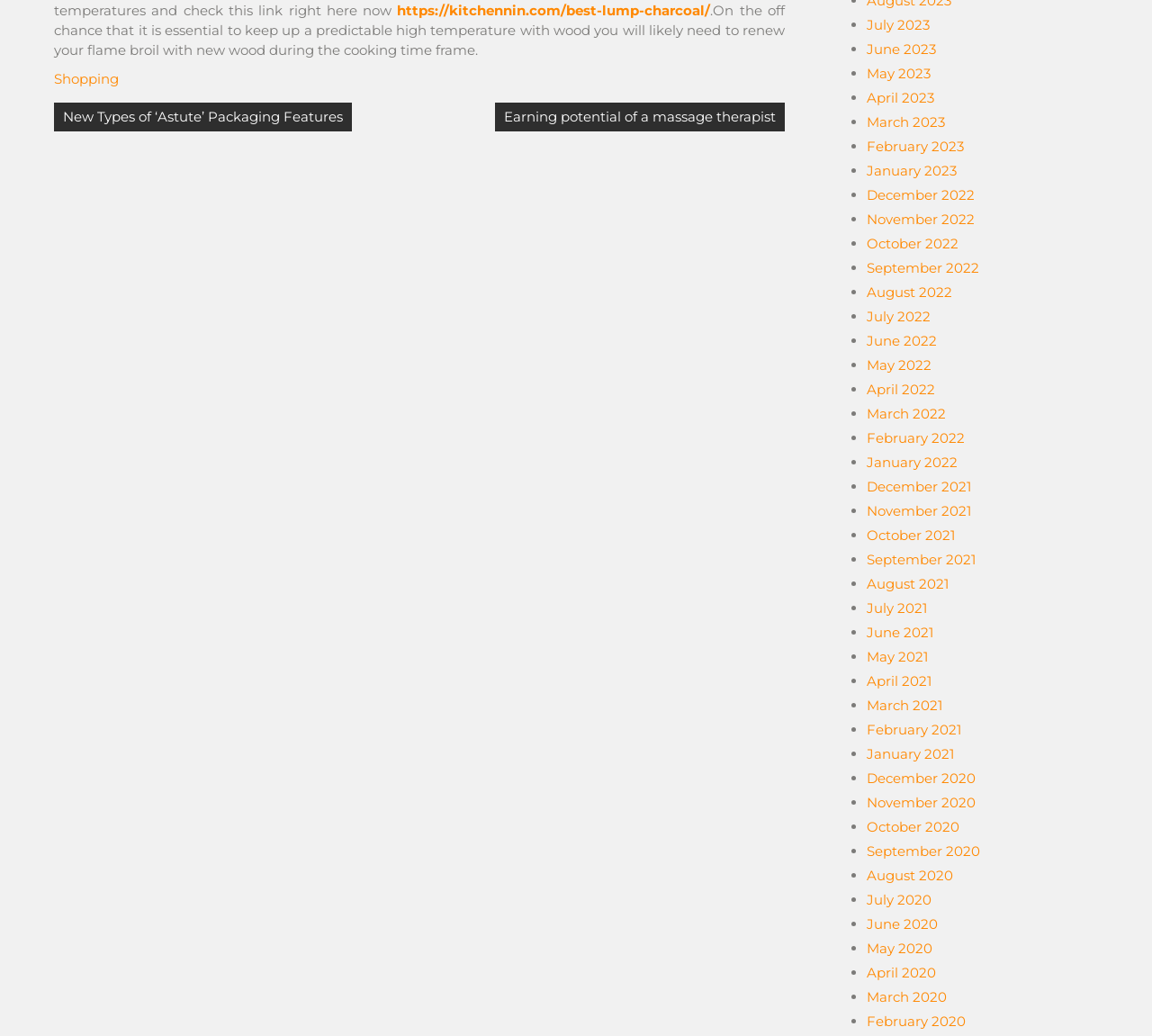Could you highlight the region that needs to be clicked to execute the instruction: "Explore 'July 2023'"?

[0.752, 0.016, 0.807, 0.033]